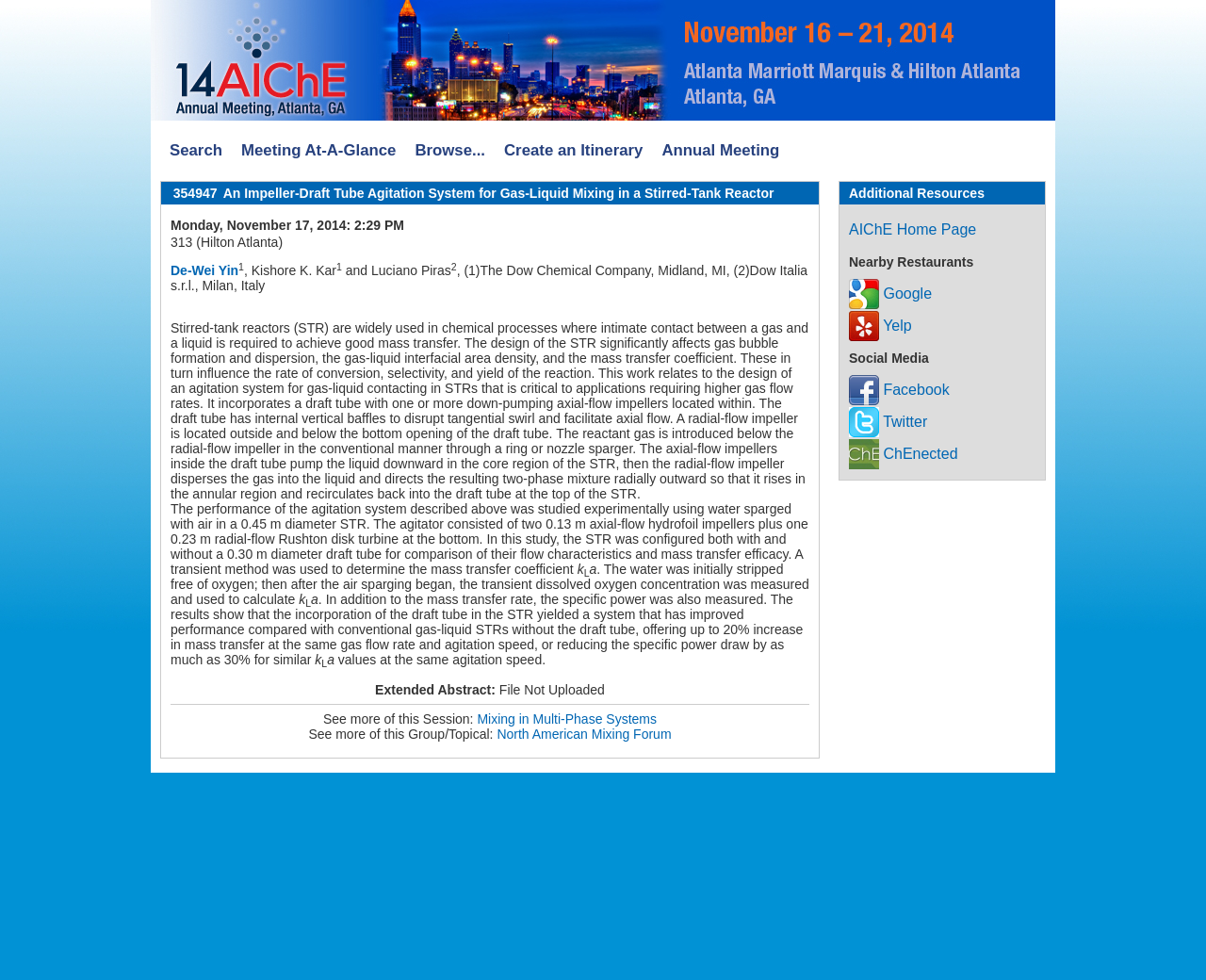What is the name of the author with superscript '1'?
Give a single word or phrase as your answer by examining the image.

De-Wei Yin